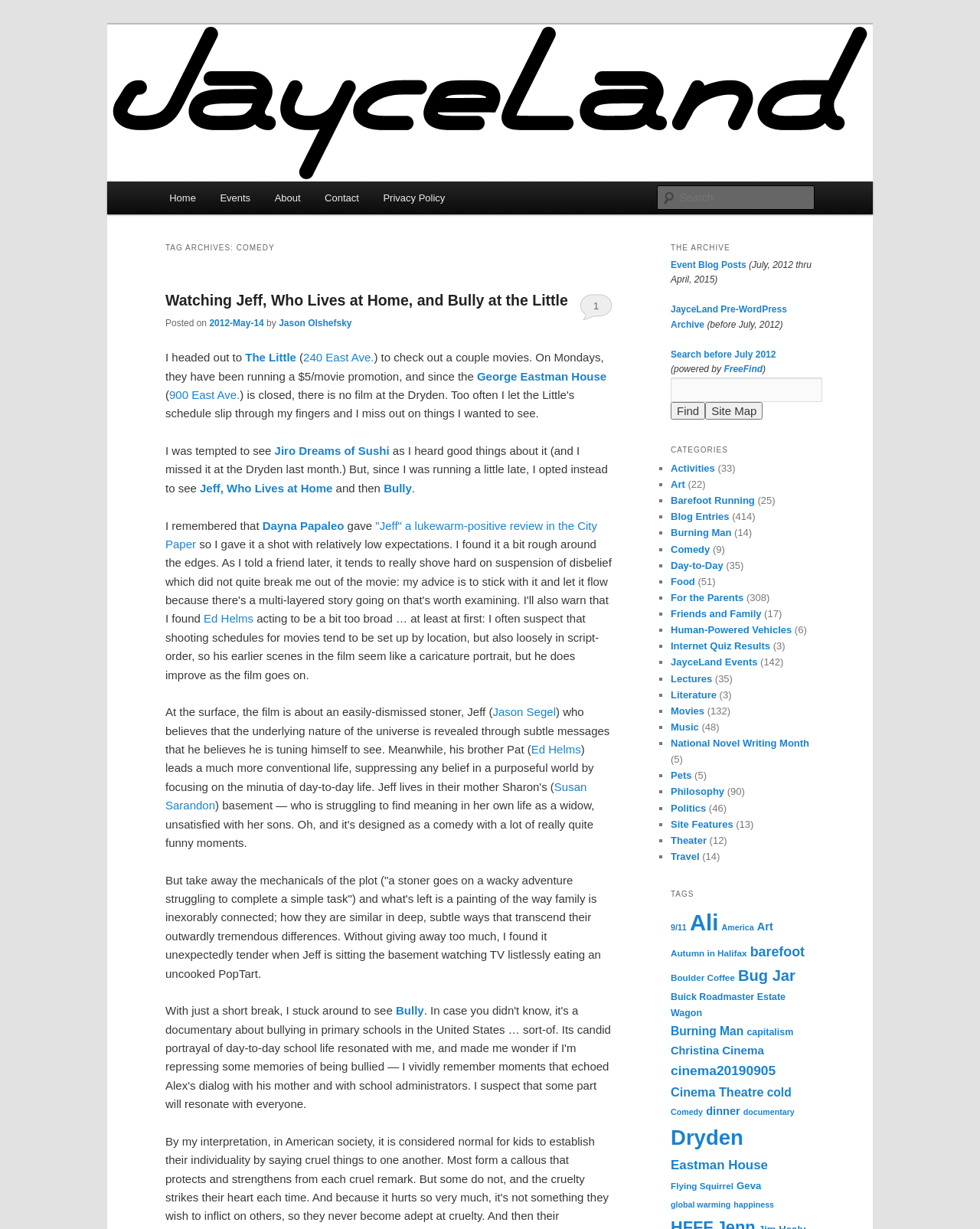Provide an in-depth caption for the webpage.

This webpage is about Comedy and JayceLand. At the top, there are two links to skip to primary and secondary content. Below that, there is a heading with the title "JayceLand" and a link to it. To the right of the title, there is an image with the same name. 

On the top right, there is a search bar with a textbox and a button to search. Below the search bar, there is a main menu with links to "Home", "Events", "About", "Contact", and "Privacy Policy". 

The main content of the page is an article about watching two movies, "Jeff, Who Lives at Home" and "Bully", at the Little Theatre. The article is divided into paragraphs with links to related topics and people, such as the movies' titles, the theatre's location, and the actors' names. 

On the right side of the page, there are several sections. The first section is "TAG ARCHIVES: COMEDY" with a heading and a link to an article. Below that, there is a section called "THE ARCHIVE" with links to event blog posts and an archive of posts before July 2012. There is also a search function for posts before July 2012. 

Further down, there is a section called "CATEGORIES" with a list of categories, including "Activities", "Art", "Barefoot Running", and "Blog Entries", each with a number of related posts in parentheses.